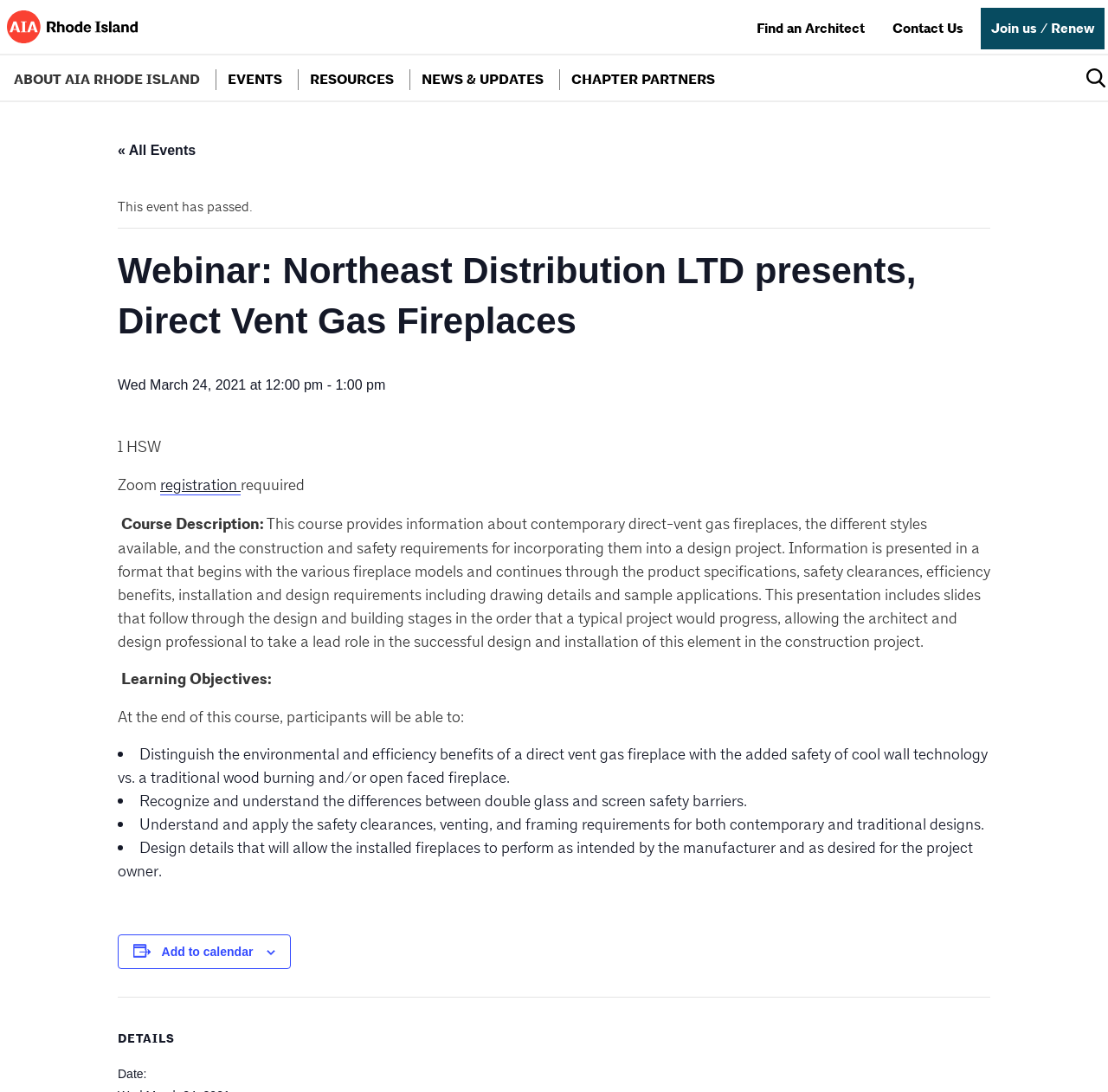Indicate the bounding box coordinates of the clickable region to achieve the following instruction: "Click the 'Find an Architect' link."

[0.673, 0.007, 0.79, 0.045]